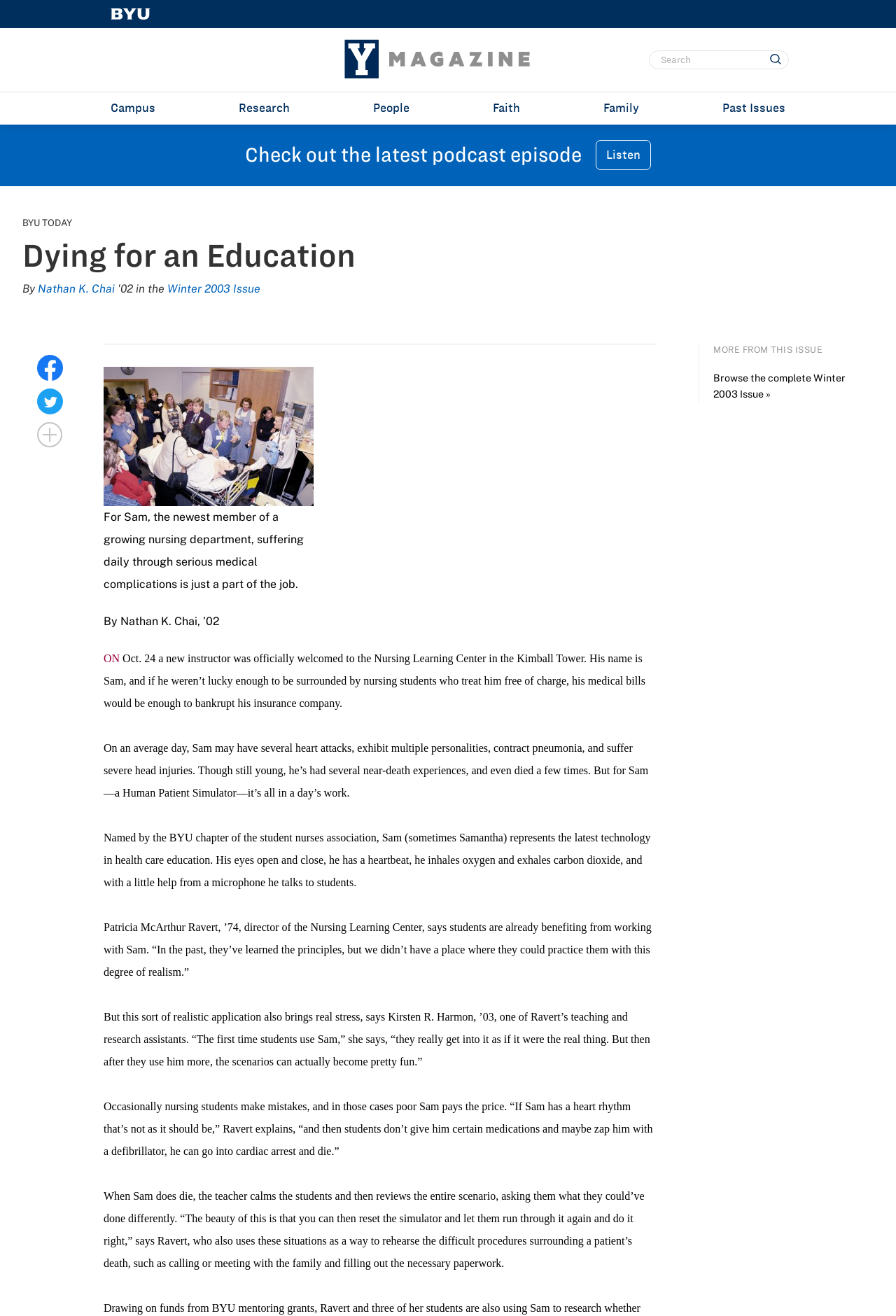Can you pinpoint the bounding box coordinates for the clickable element required for this instruction: "Listen to the latest podcast episode"? The coordinates should be four float numbers between 0 and 1, i.e., [left, top, right, bottom].

[0.665, 0.106, 0.727, 0.129]